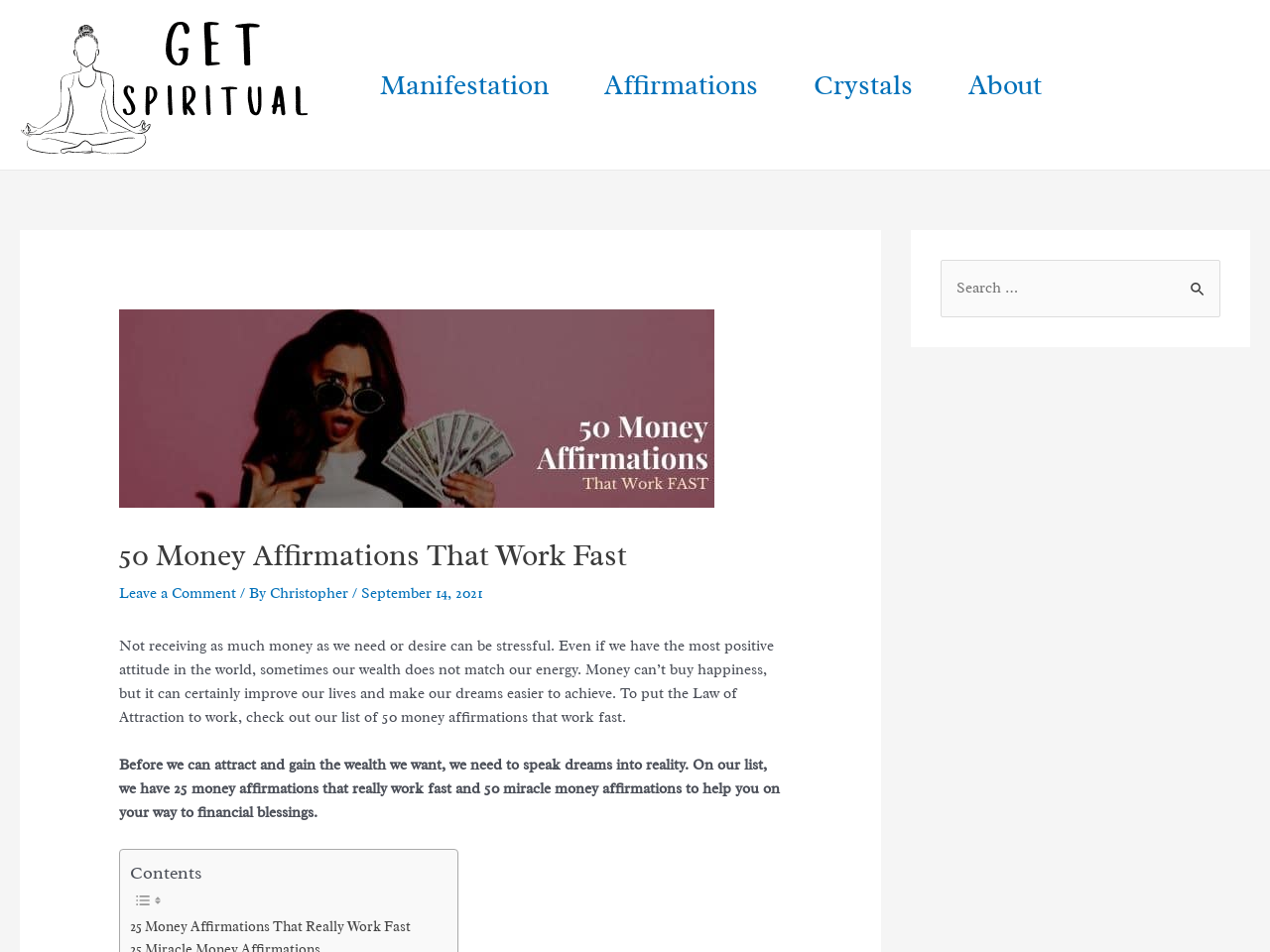Consider the image and give a detailed and elaborate answer to the question: 
What is the purpose of the affirmations?

Based on the webpage content, it appears that the purpose of the affirmations is to help users attract and gain wealth, with the goal of improving their lives and making their dreams easier to achieve.